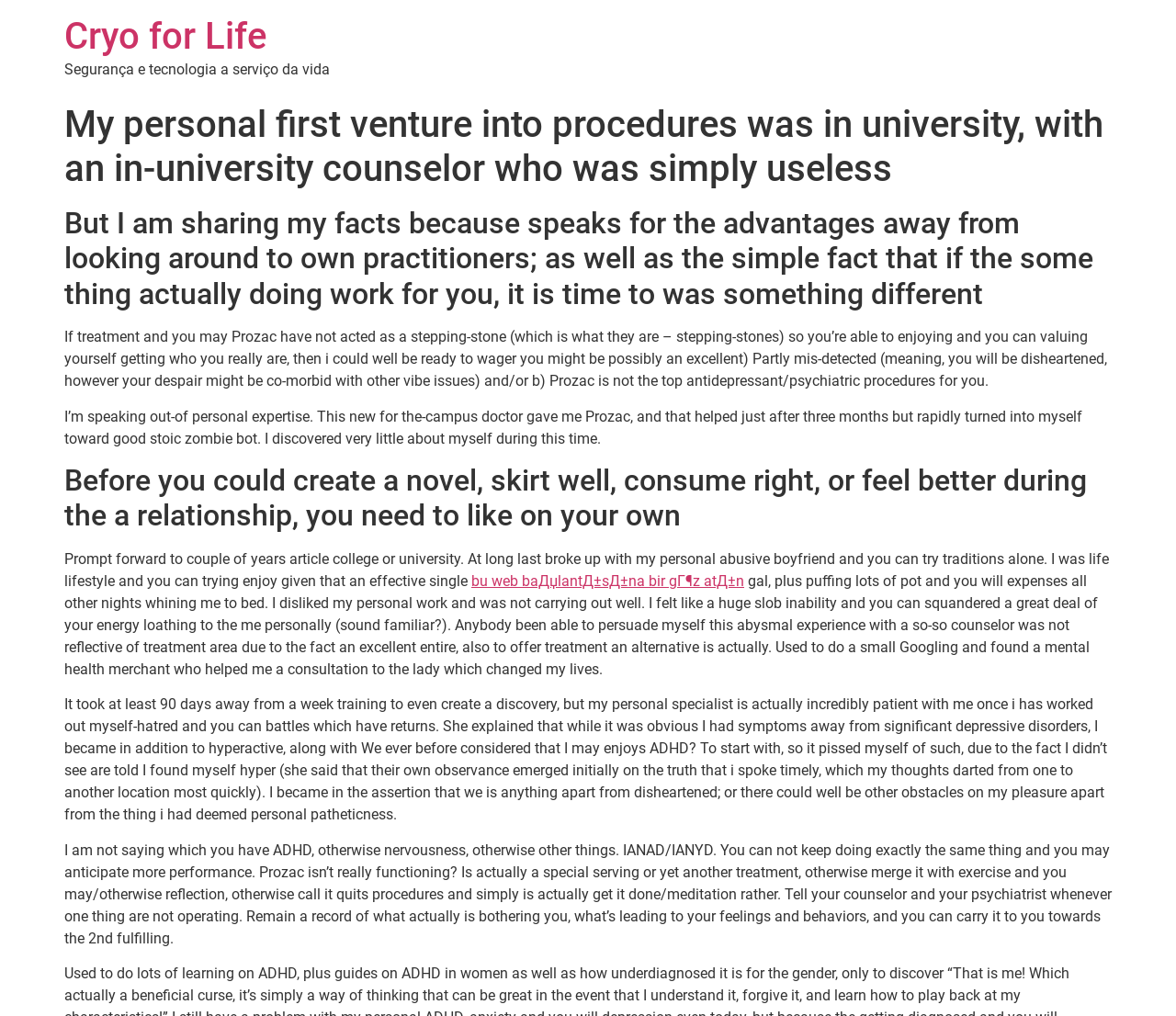Find the bounding box coordinates for the HTML element described in this sentence: "Cryo for Life". Provide the coordinates as four float numbers between 0 and 1, in the format [left, top, right, bottom].

[0.055, 0.014, 0.227, 0.057]